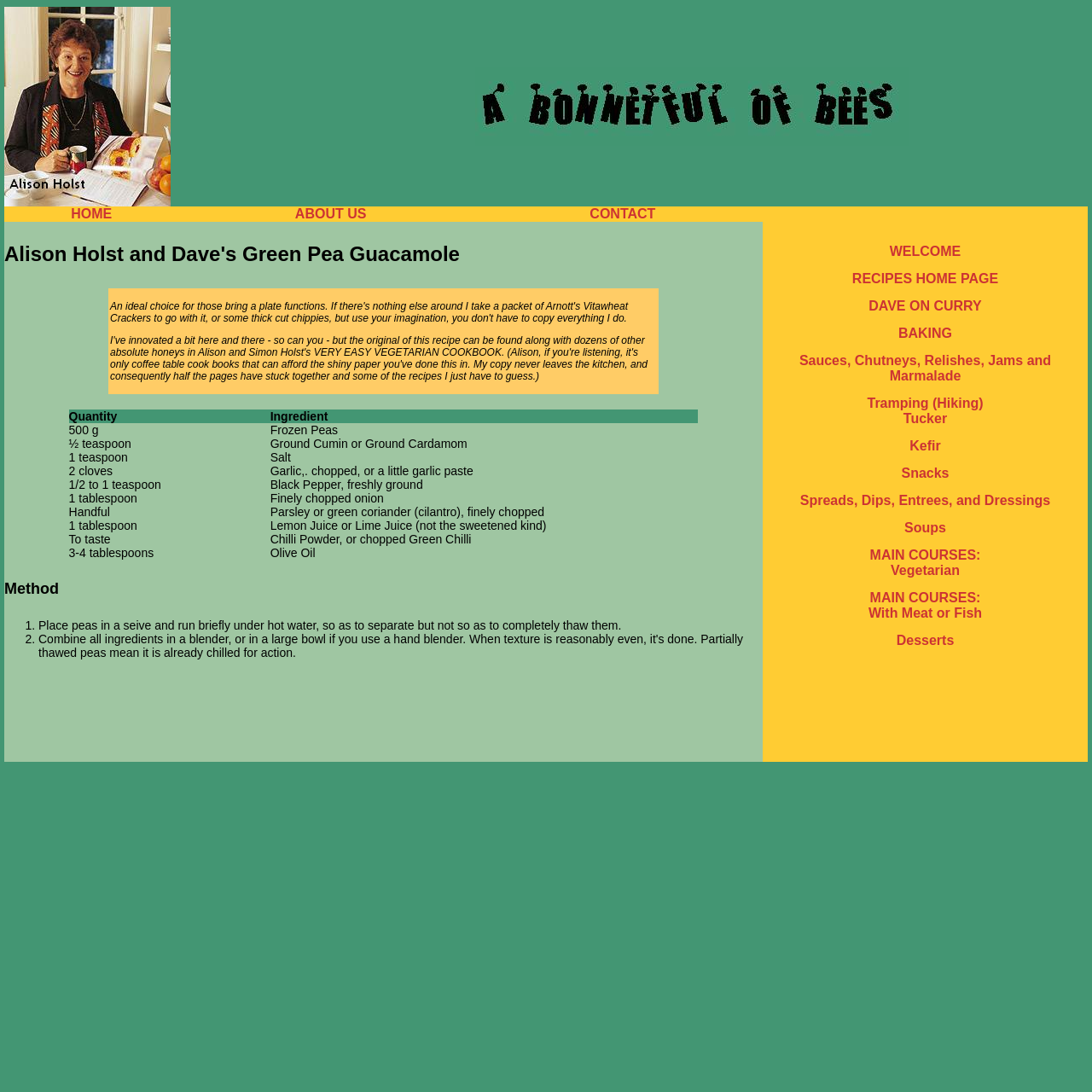Please specify the coordinates of the bounding box for the element that should be clicked to carry out this instruction: "view MAIN COURSES: Vegetarian". The coordinates must be four float numbers between 0 and 1, formatted as [left, top, right, bottom].

[0.797, 0.502, 0.898, 0.529]